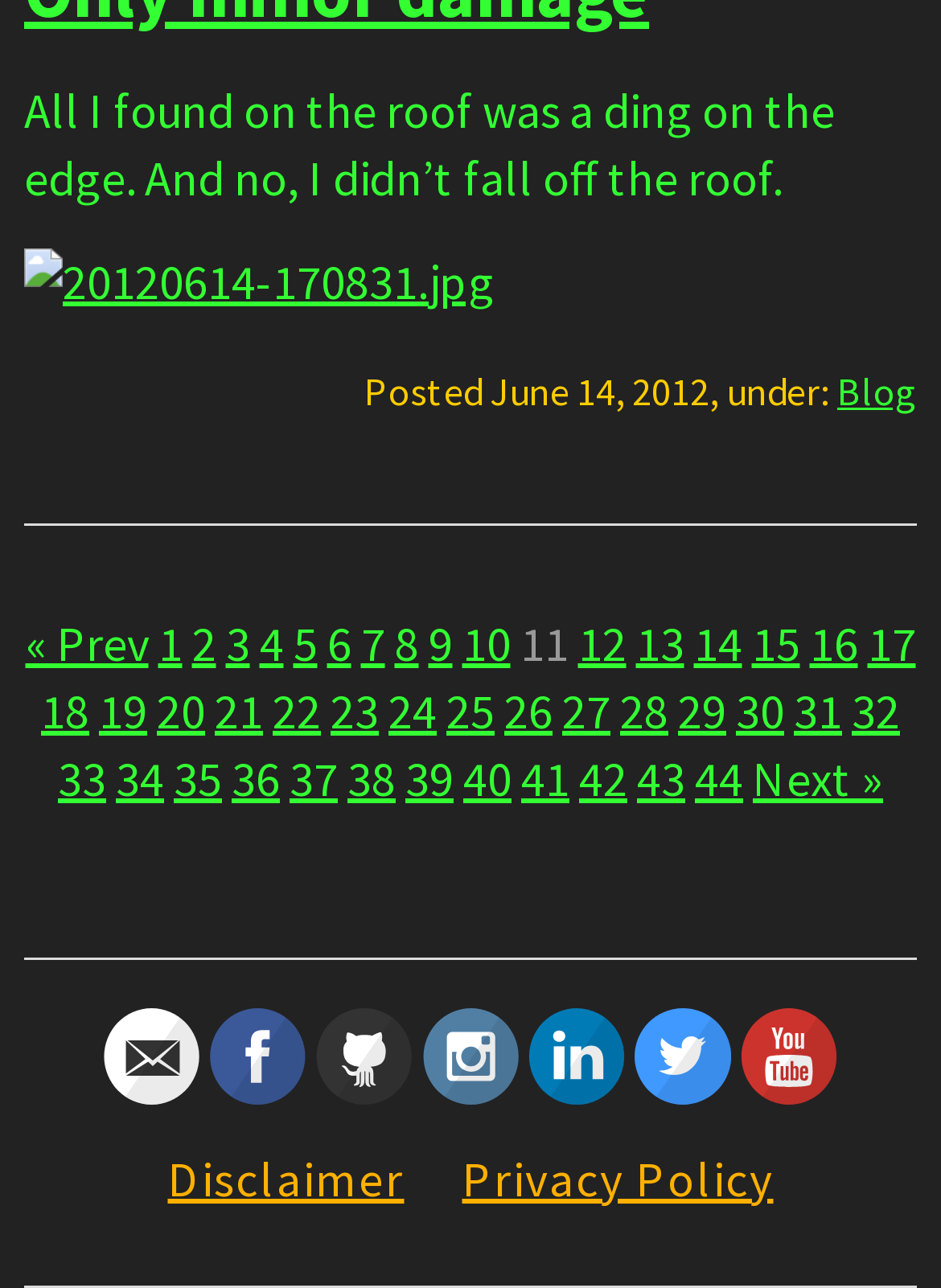Determine the bounding box coordinates for the clickable element required to fulfill the instruction: "Click on the 'Blog' link". Provide the coordinates as four float numbers between 0 and 1, i.e., [left, top, right, bottom].

[0.89, 0.284, 0.974, 0.321]